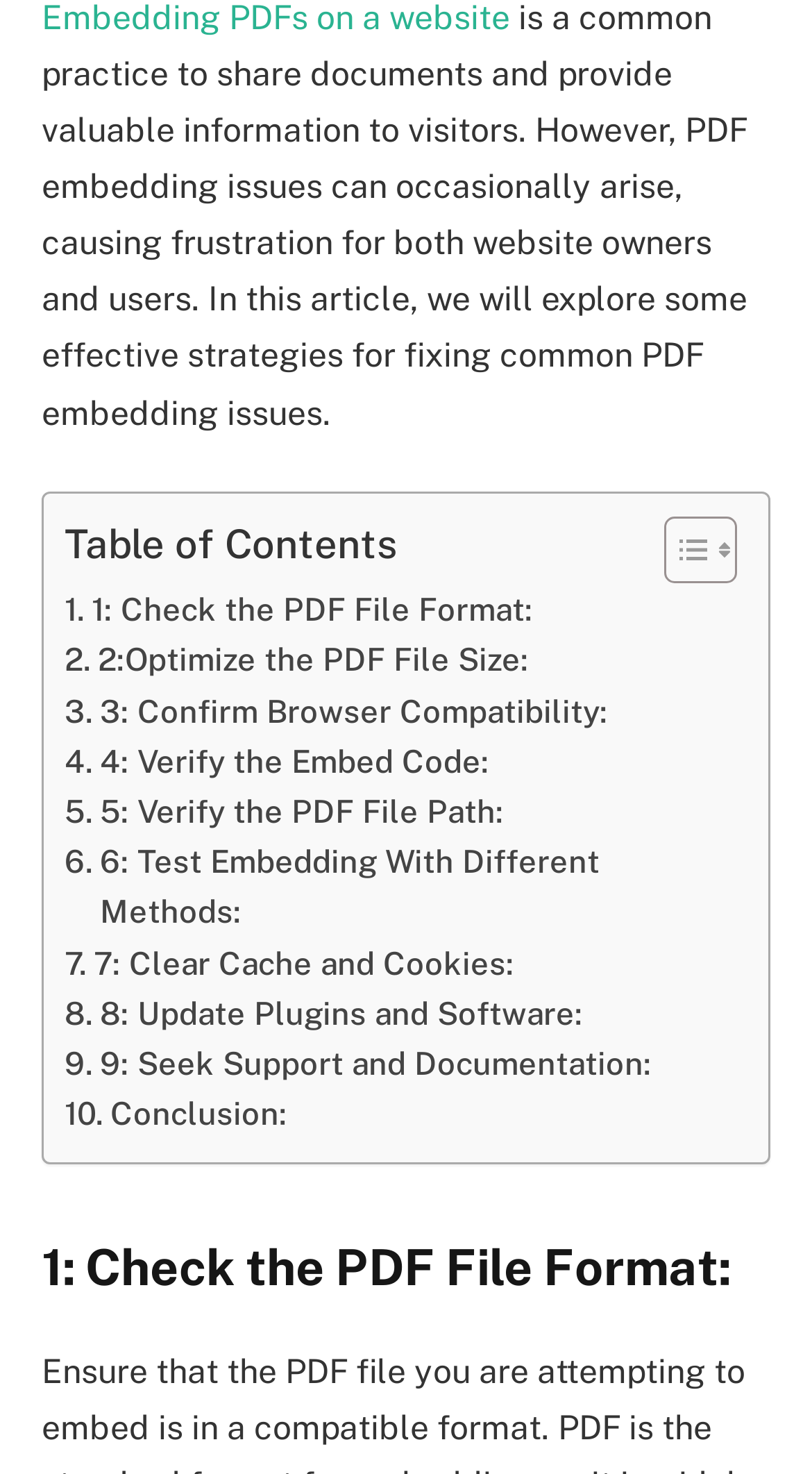Please specify the bounding box coordinates of the clickable section necessary to execute the following command: "Verify the Embed Code".

[0.079, 0.5, 0.603, 0.534]